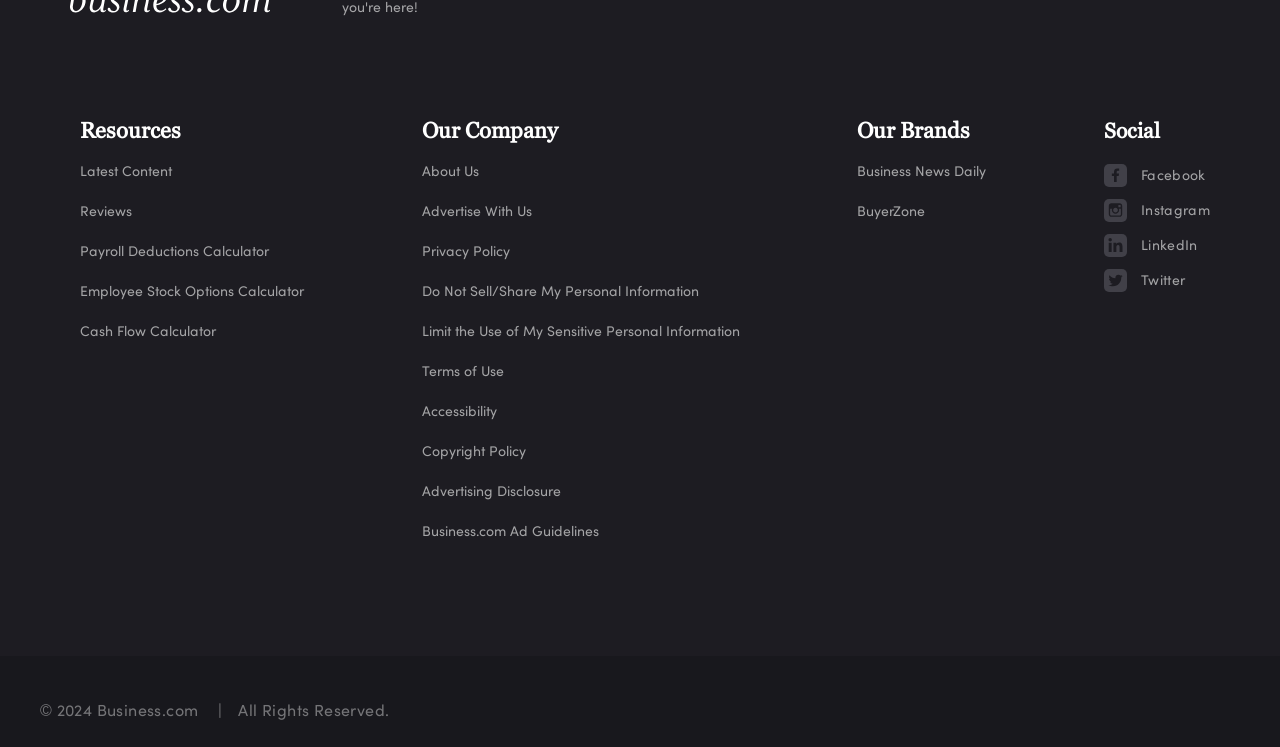How many social media platforms are listed?
Please provide a comprehensive and detailed answer to the question.

Under the 'Social' static text, we can see four links to social media platforms: Facebook, Instagram, LinkedIn, and Twitter. Each of these links has an accompanying image, indicating that there are four social media platforms listed.